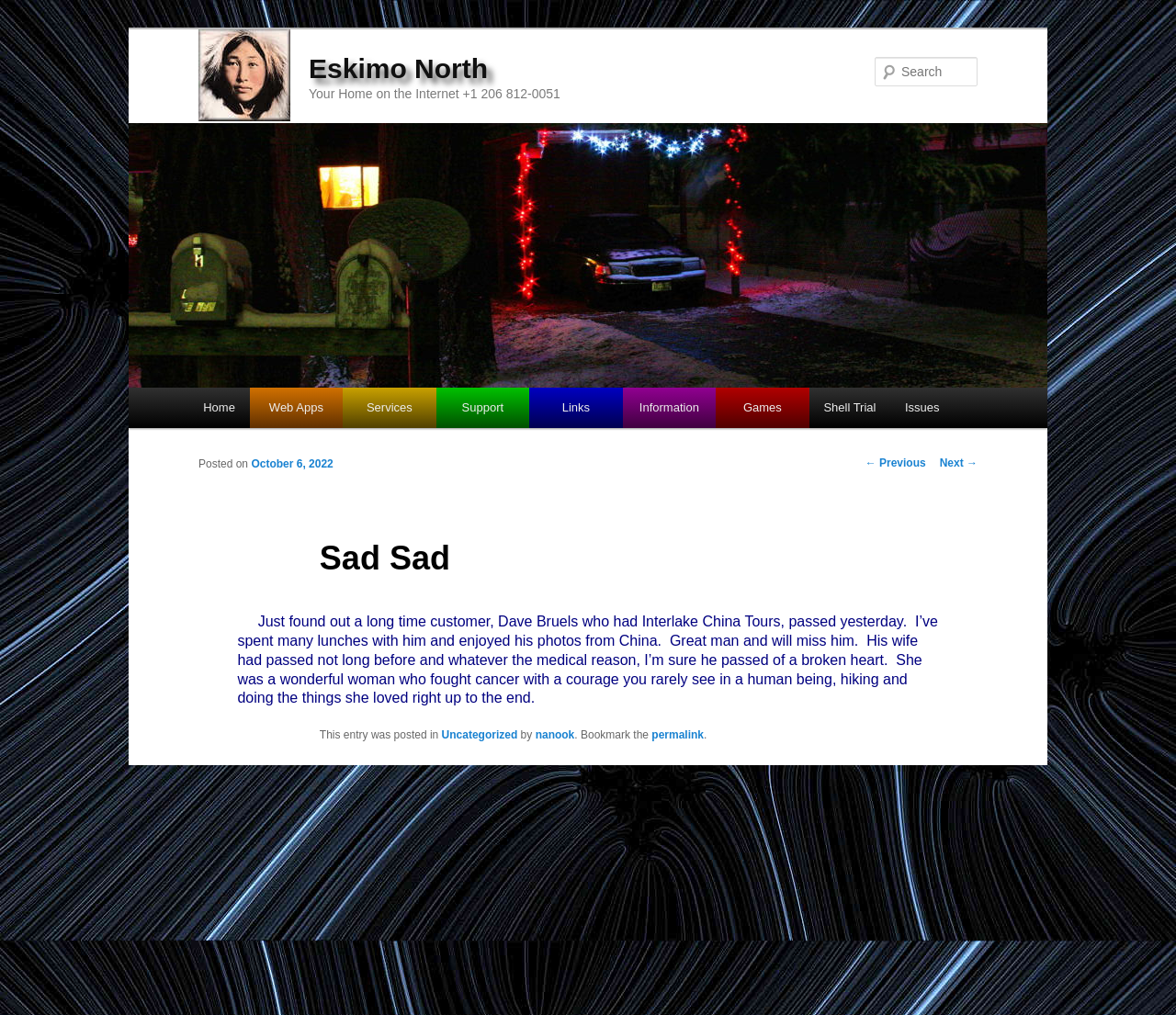Identify the bounding box coordinates of the part that should be clicked to carry out this instruction: "Search for something".

[0.744, 0.056, 0.831, 0.085]